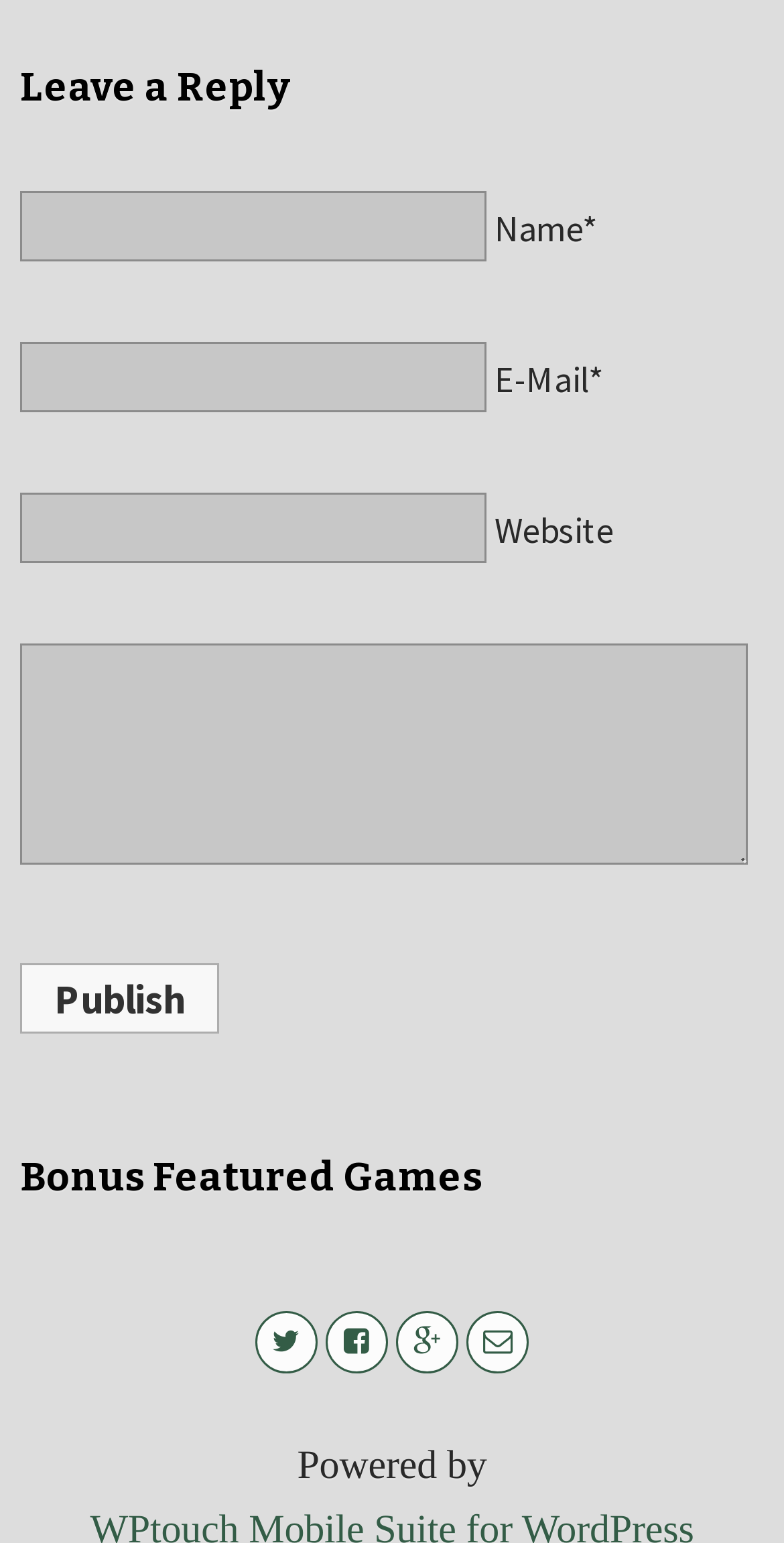From the screenshot, find the bounding box of the UI element matching this description: "name="comment"". Supply the bounding box coordinates in the form [left, top, right, bottom], each a float between 0 and 1.

[0.026, 0.417, 0.953, 0.56]